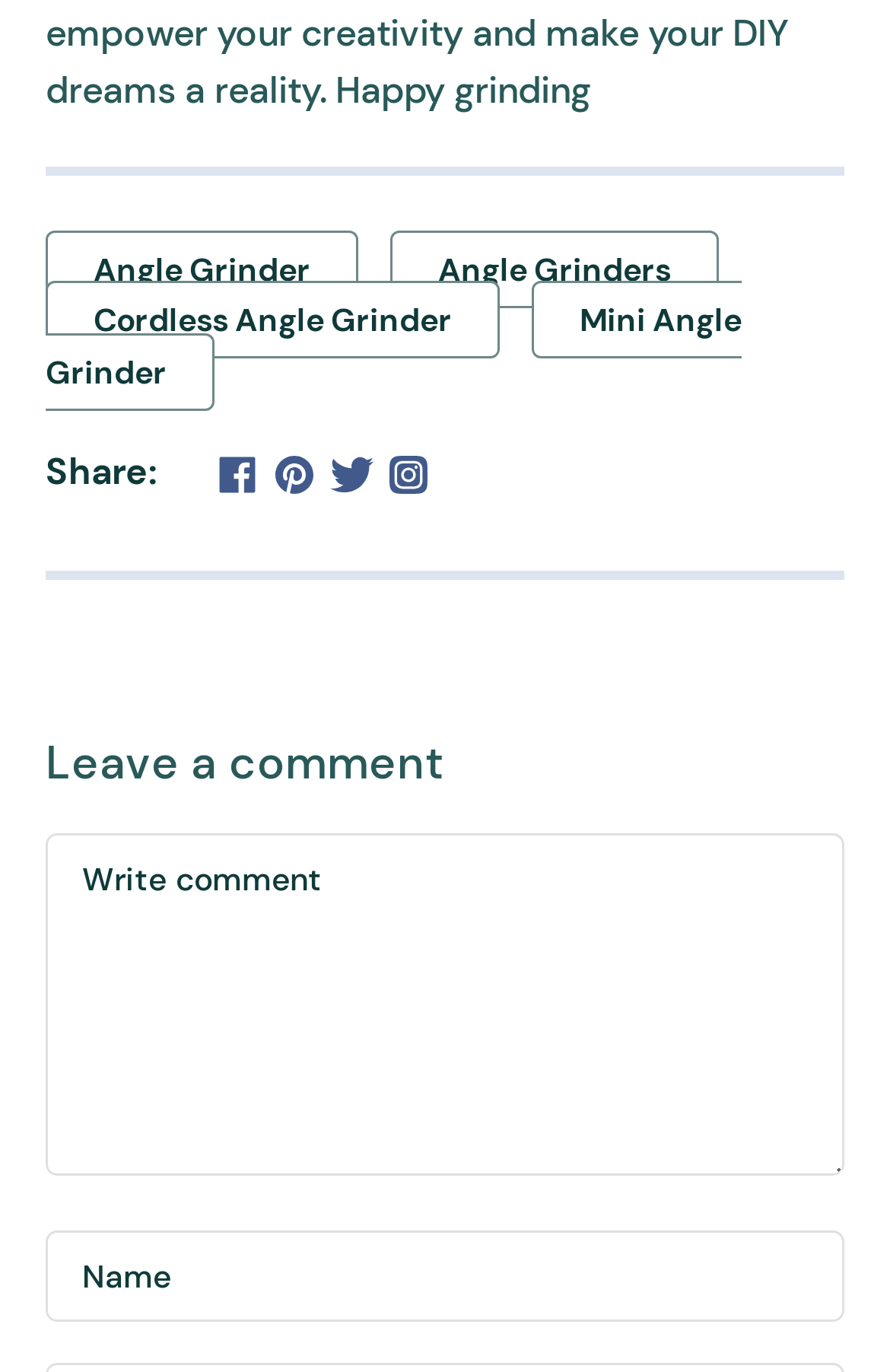Carefully observe the image and respond to the question with a detailed answer:
What is the position of the 'Share:' text relative to the 'Angle Grinder' link?

The 'Share:' text has a y1 coordinate of 0.327, which is greater than the y1 coordinate of 0.168 of the 'Angle Grinder' link, indicating that the 'Share:' text is positioned below the 'Angle Grinder' link.